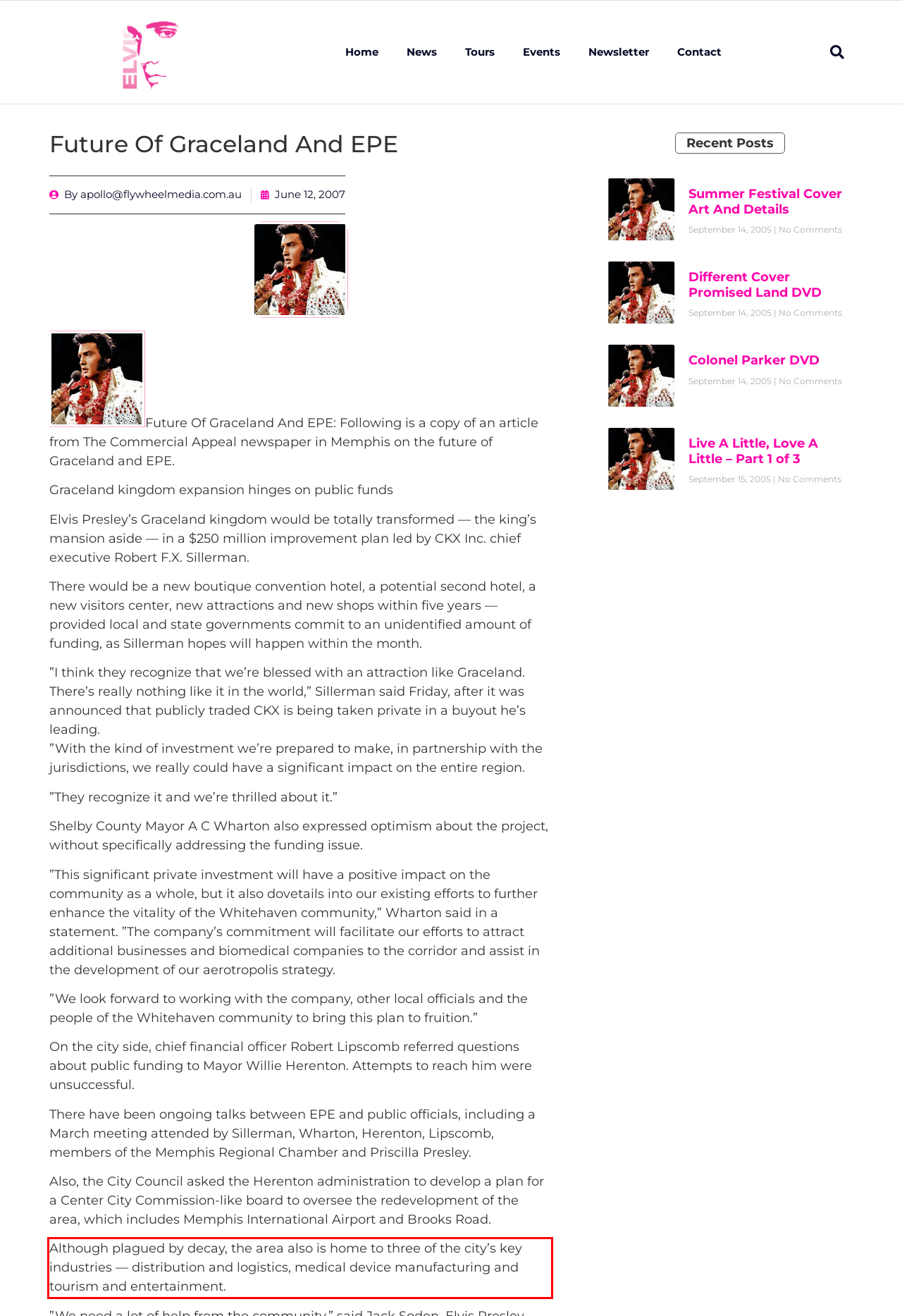With the provided screenshot of a webpage, locate the red bounding box and perform OCR to extract the text content inside it.

Although plagued by decay, the area also is home to three of the city’s key industries — distribution and logistics, medical device manufacturing and tourism and entertainment.